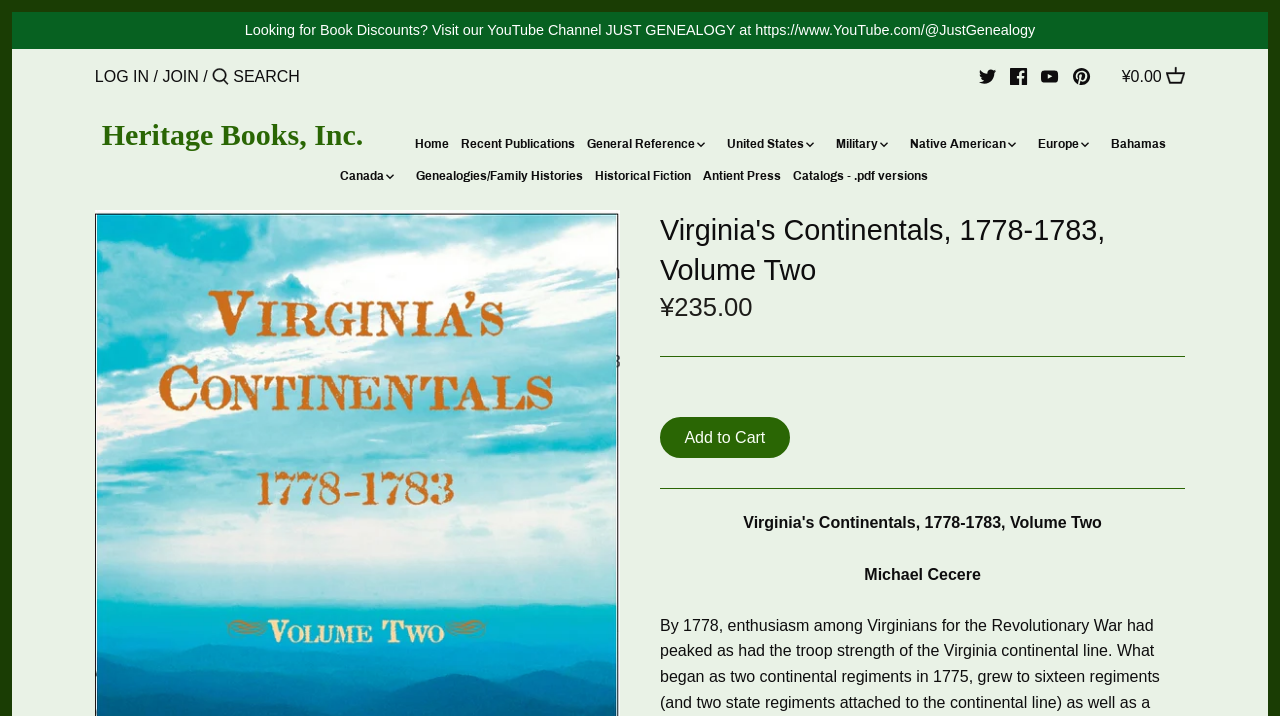Respond with a single word or phrase for the following question: 
What is the price of the book?

¥235.00